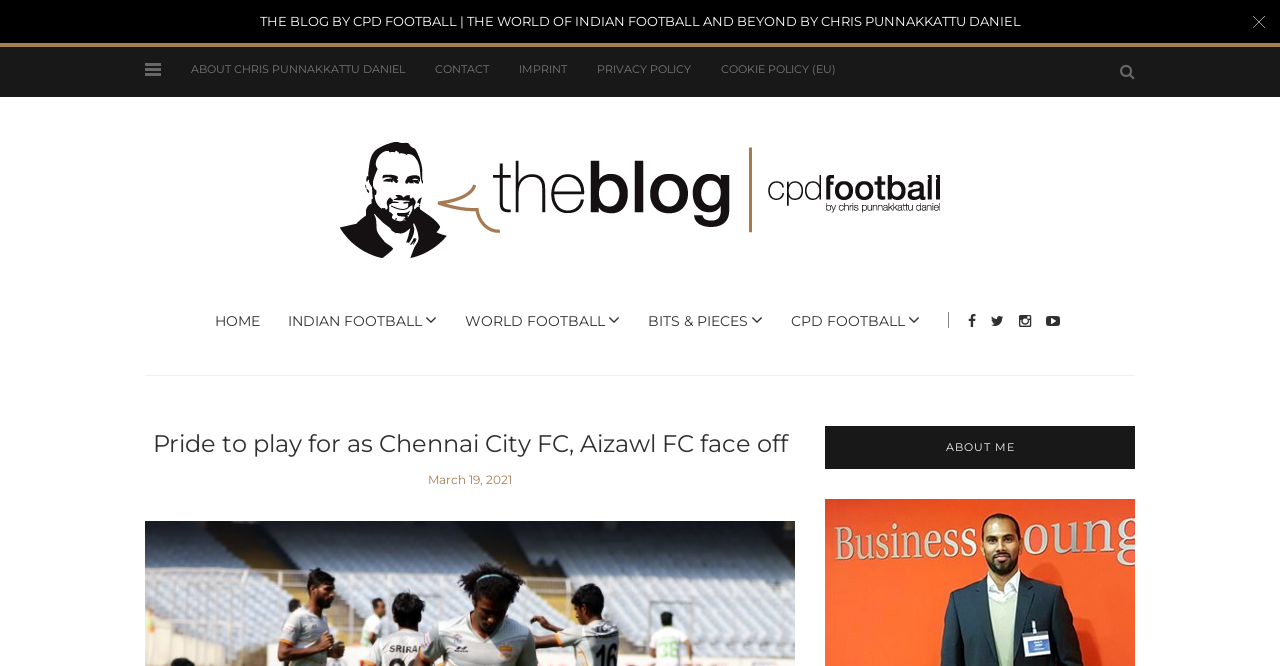Extract the bounding box coordinates of the UI element described: "Imprint". Provide the coordinates in the format [left, top, right, bottom] with values ranging from 0 to 1.

[0.405, 0.094, 0.443, 0.115]